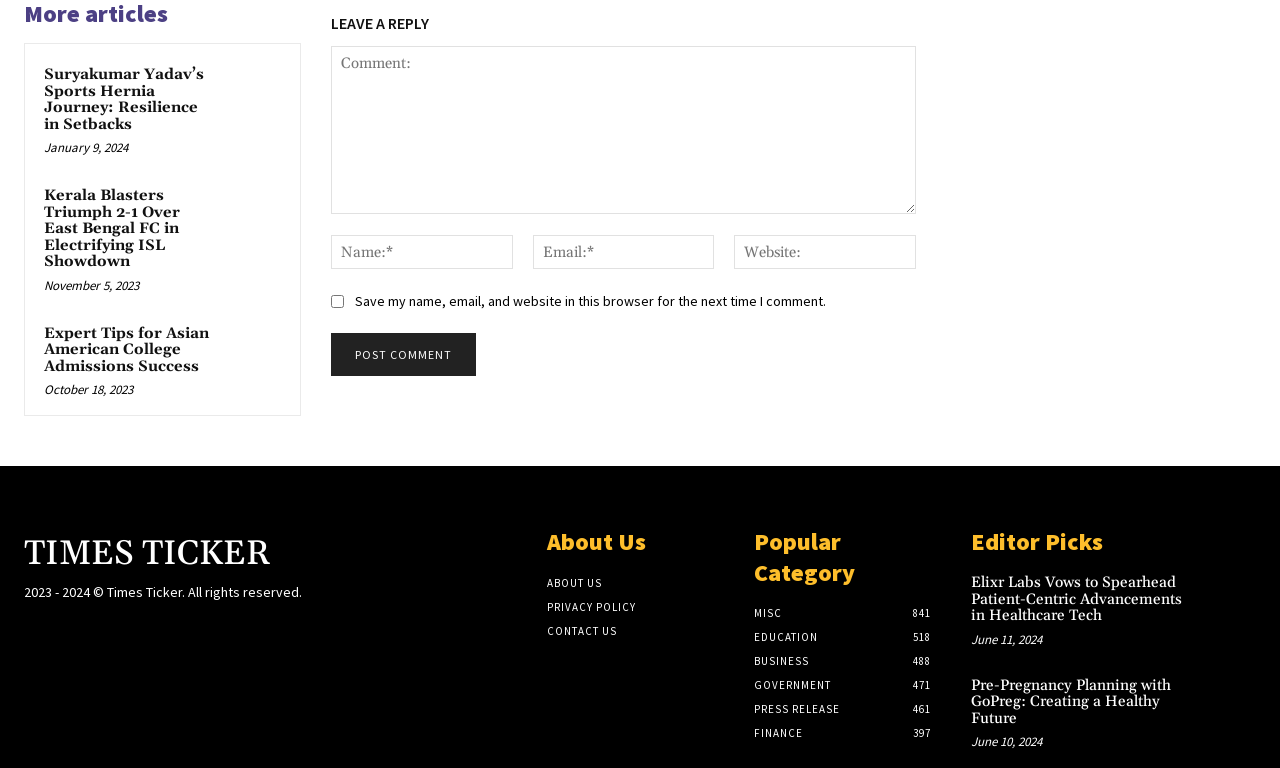Please determine the bounding box of the UI element that matches this description: Contact Us. The coordinates should be given as (top-left x, top-left y, bottom-right x, bottom-right y), with all values between 0 and 1.

[0.427, 0.806, 0.573, 0.837]